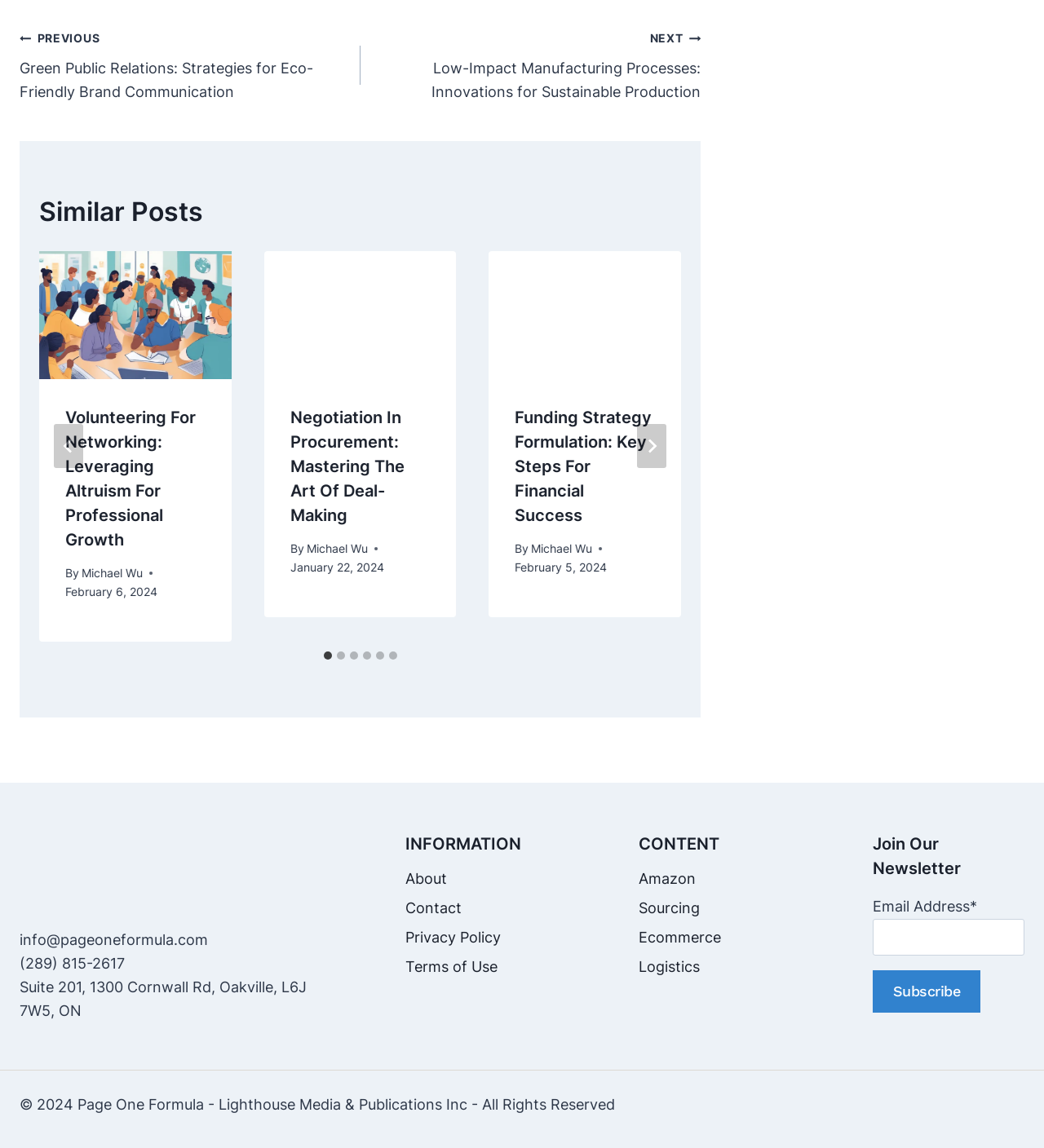Based on the image, please respond to the question with as much detail as possible:
How many slides are there in the 'Similar Posts' section?

The 'Similar Posts' section has a tablist with 6 tabs, each representing a slide. The tabs are labeled '1 of 6', '2 of 6', ..., '6 of 6'.